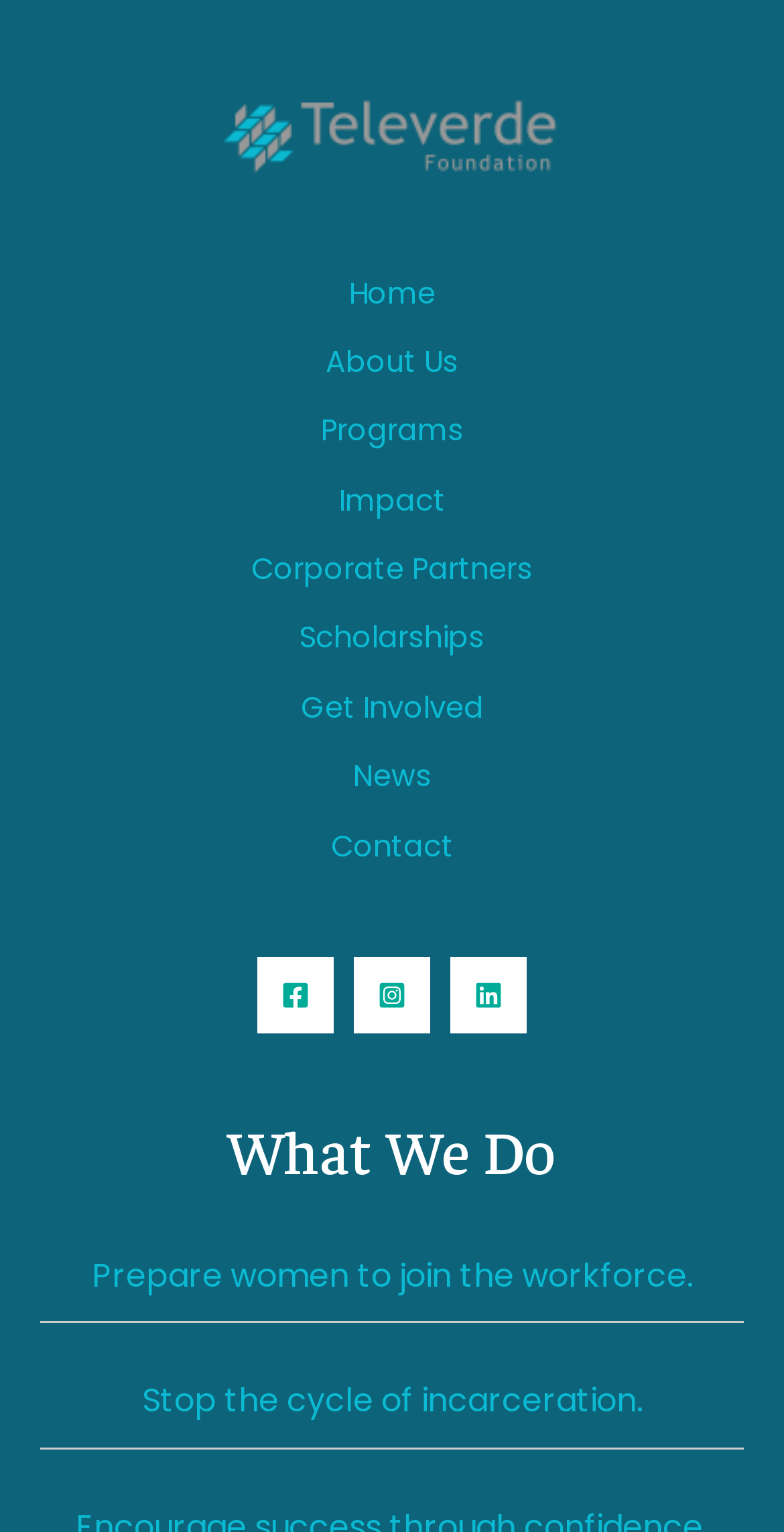Answer with a single word or phrase: 
What are the main sections of the website?

Home, About Us, Programs, etc.